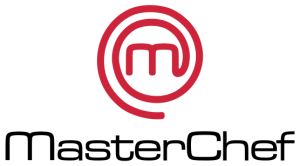Describe the image with as much detail as possible.

The image displays the logo of "MasterChef," featuring a prominent circular design in red that incorporates the stylized lowercase letters "m" and "c," symbolizing the culinary competition show. Below the circular emblem, the word "MasterChef" is presented in a bold, sleek black font, emphasizing the show's brand identity. This logo is often associated with the competitive cooking series, highlighting the show's focus on culinary skills, creativity, and passion for cooking. The logo is prominently featured in discussions about recent episodes of MasterChef, including events and challenges faced by contestants, such as the infamous tag team challenge where teamwork plays a crucial role in the outcome.